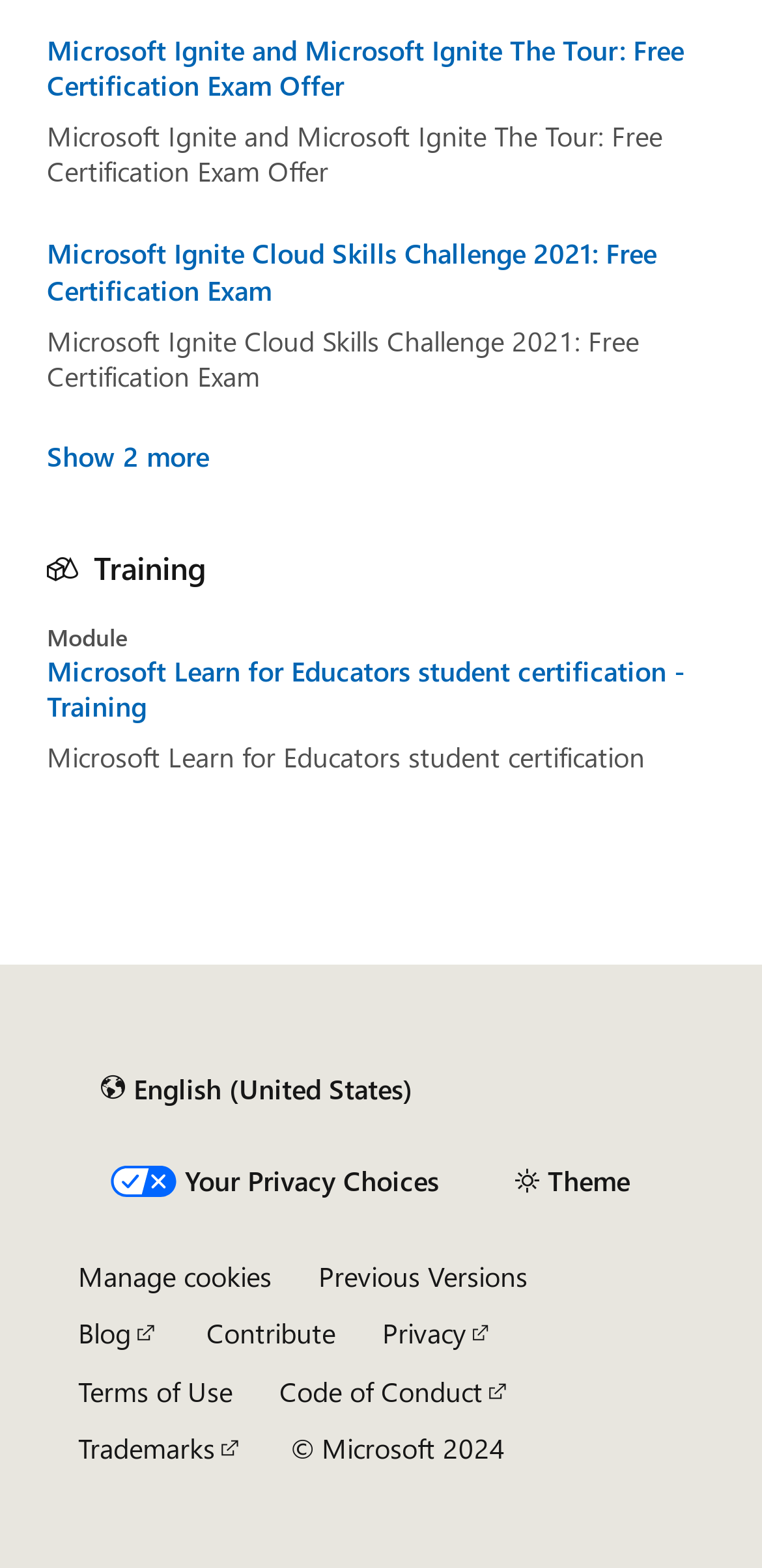Find the bounding box coordinates for the area that must be clicked to perform this action: "Click the 'Show 2 more' button".

[0.062, 0.282, 0.274, 0.302]